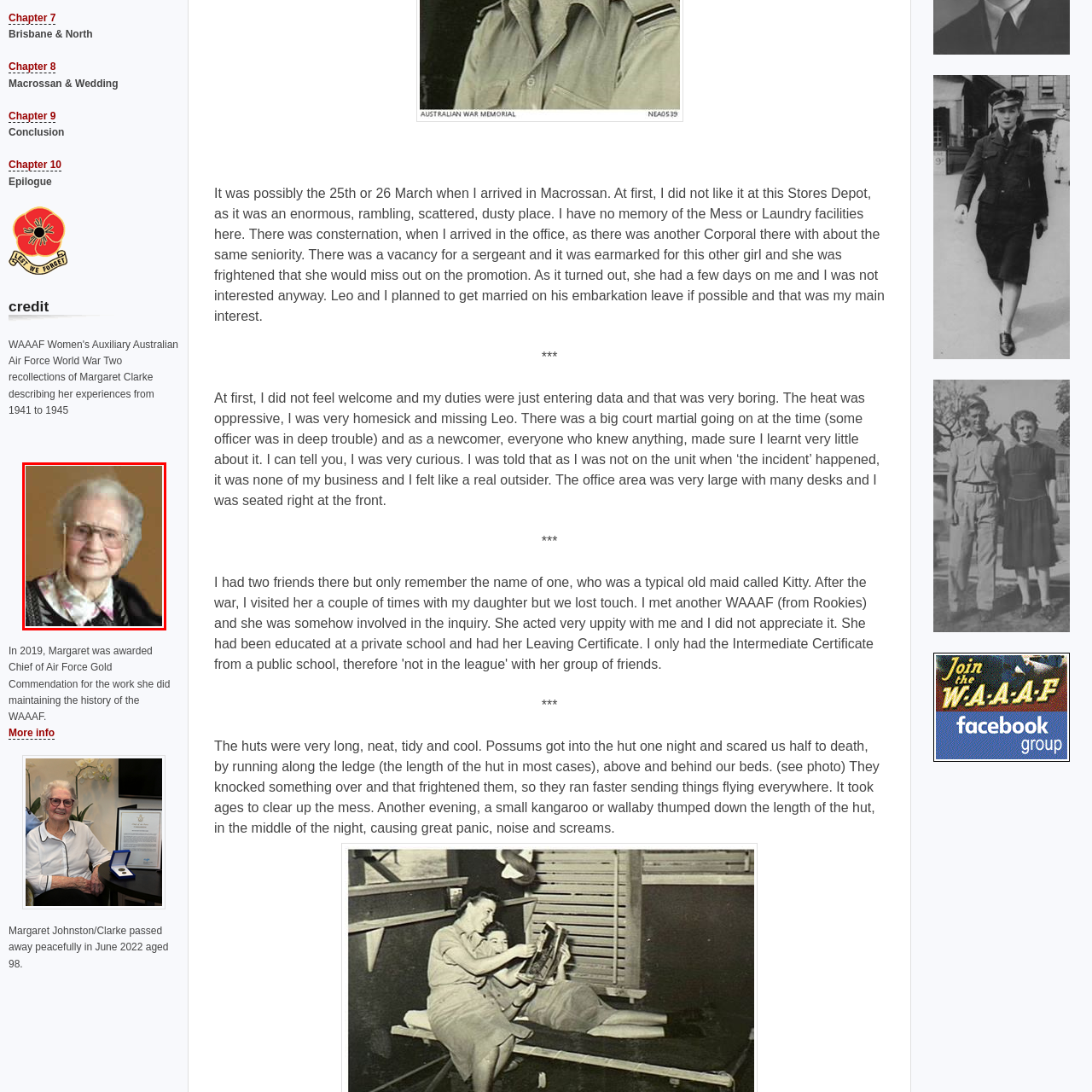Direct your attention to the image within the red boundary and answer the question with a single word or phrase:
At what age did Margaret Johnston/Clarke pass away?

98